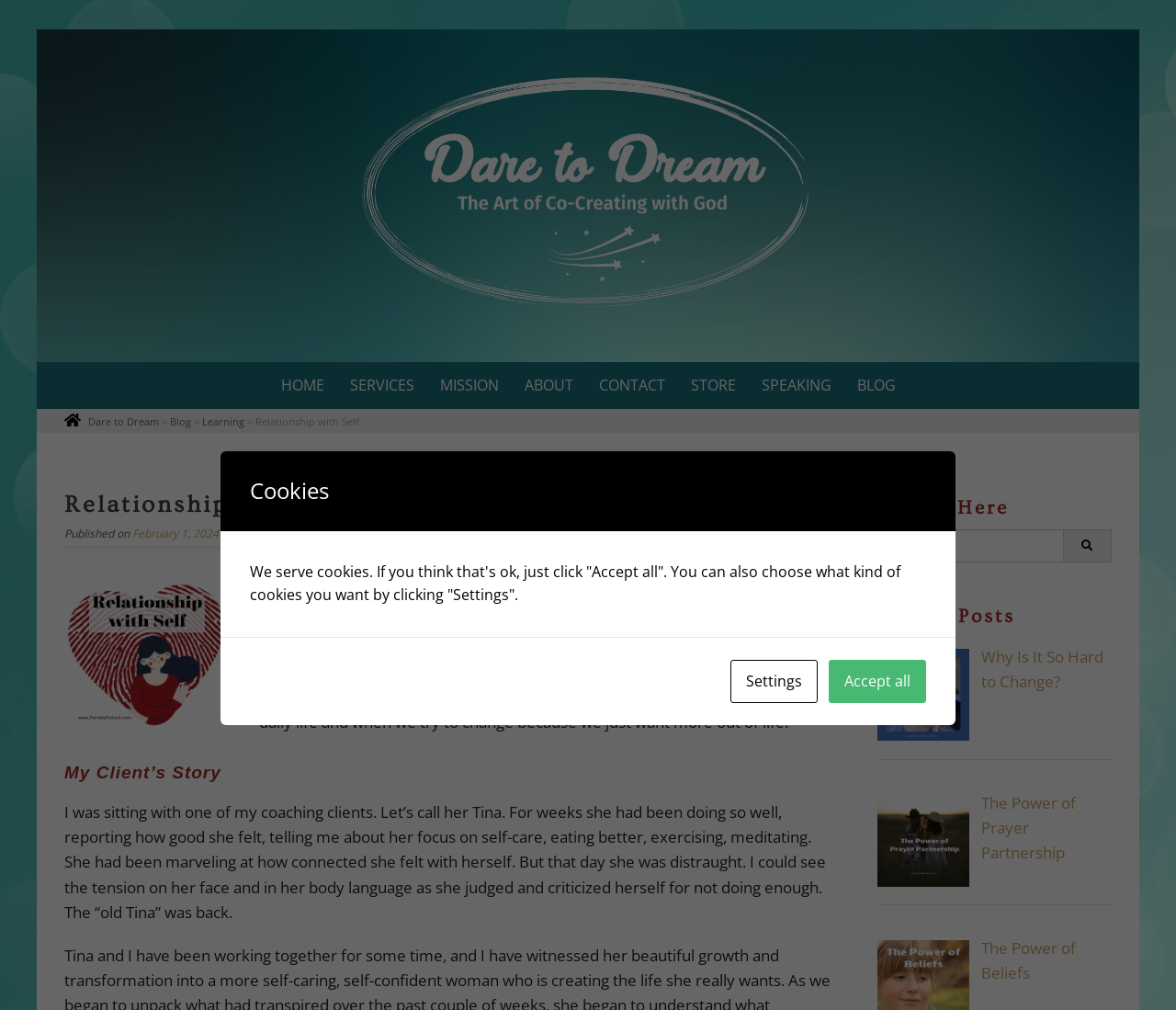Examine the image and give a thorough answer to the following question:
What is the purpose of the search bar?

The search bar is located in the right sidebar of the webpage, and it has a placeholder text 'Search for:'. This suggests that the purpose of the search bar is to allow users to search for specific content within the website.